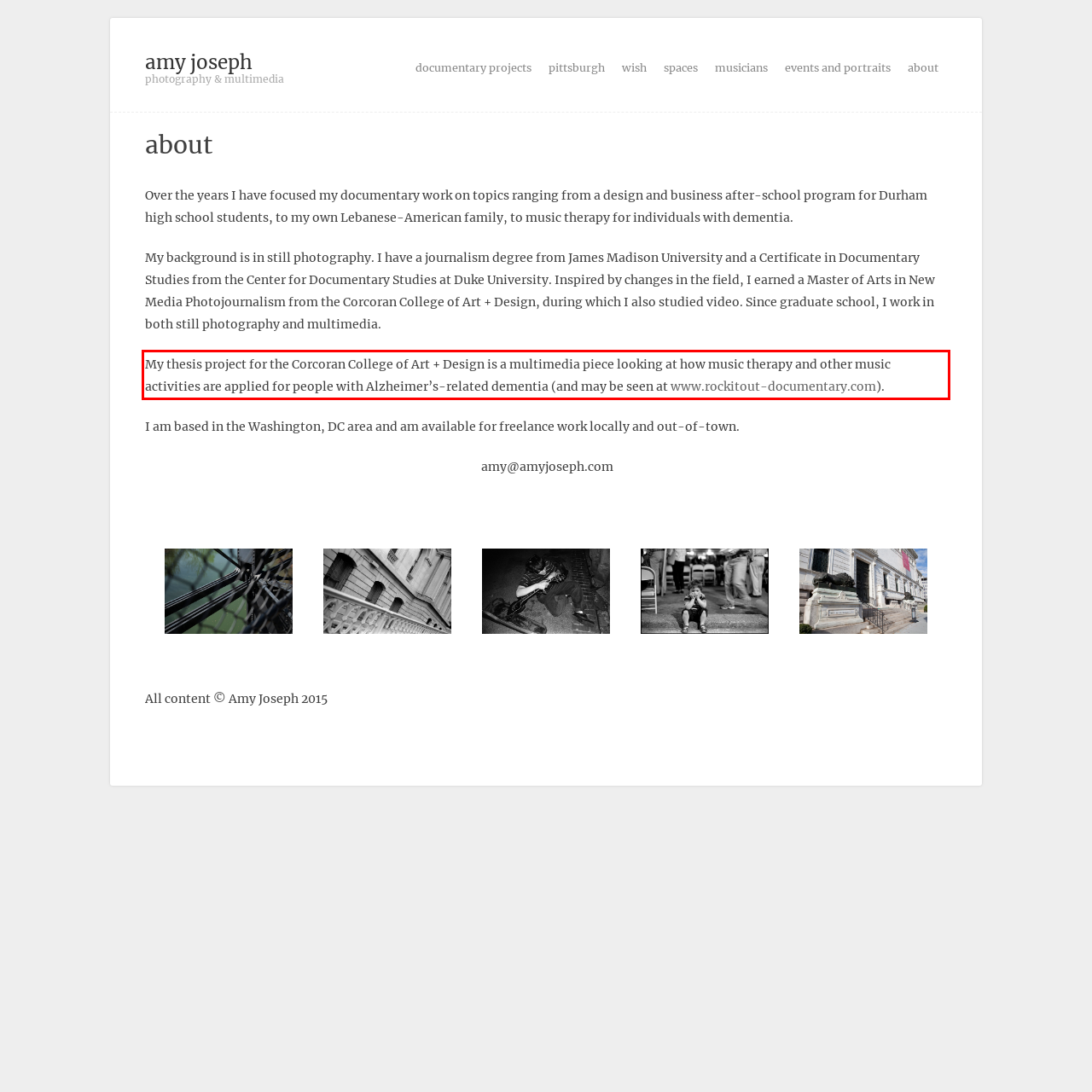With the given screenshot of a webpage, locate the red rectangle bounding box and extract the text content using OCR.

My thesis project for the Corcoran College of Art + Design is a multimedia piece looking at how music therapy and other music activities are applied for people with Alzheimer’s-related dementia (and may be seen at www.rockitout-documentary.com).